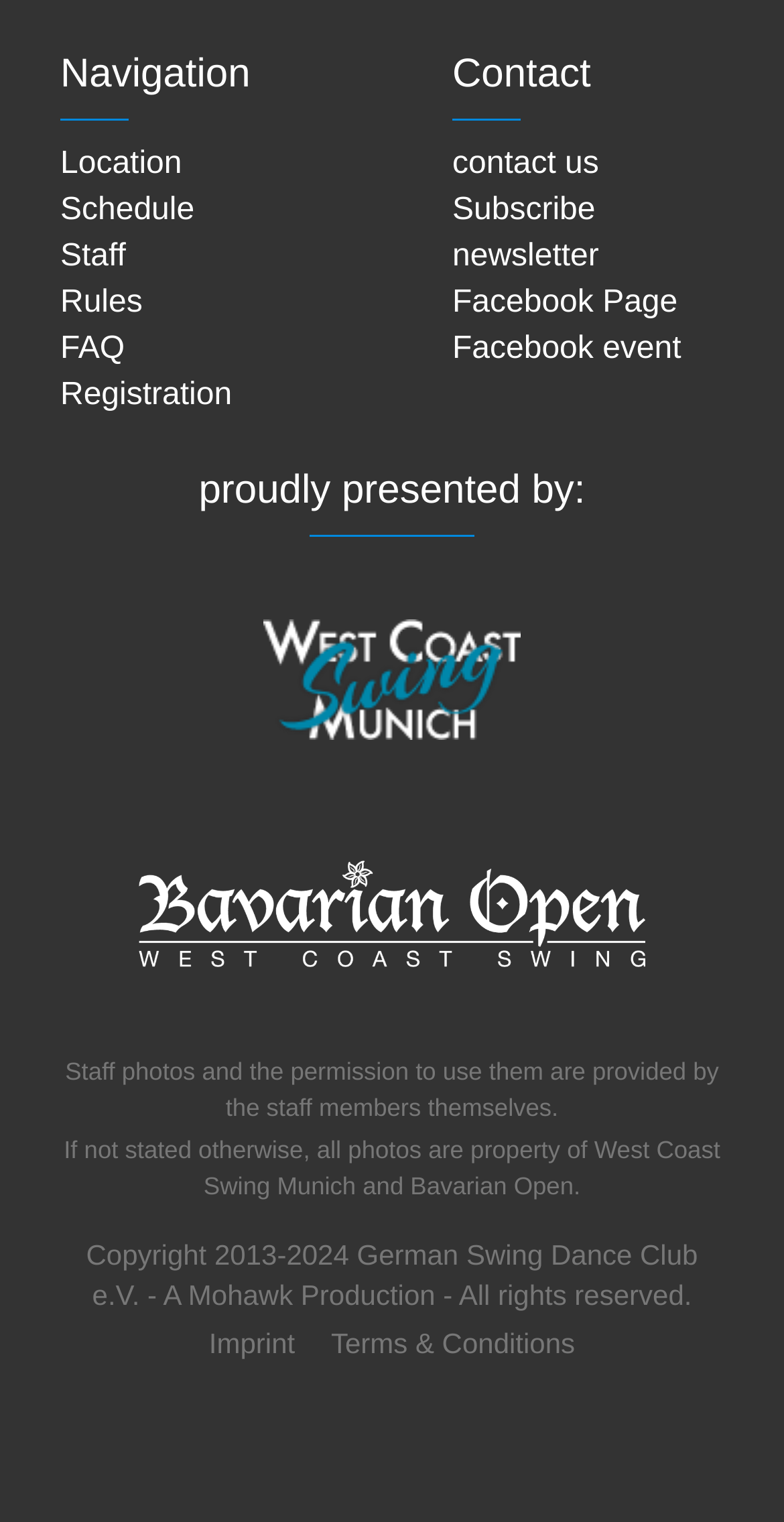Locate the bounding box coordinates of the element that should be clicked to fulfill the instruction: "Visit Facebook Page".

[0.577, 0.187, 0.864, 0.21]